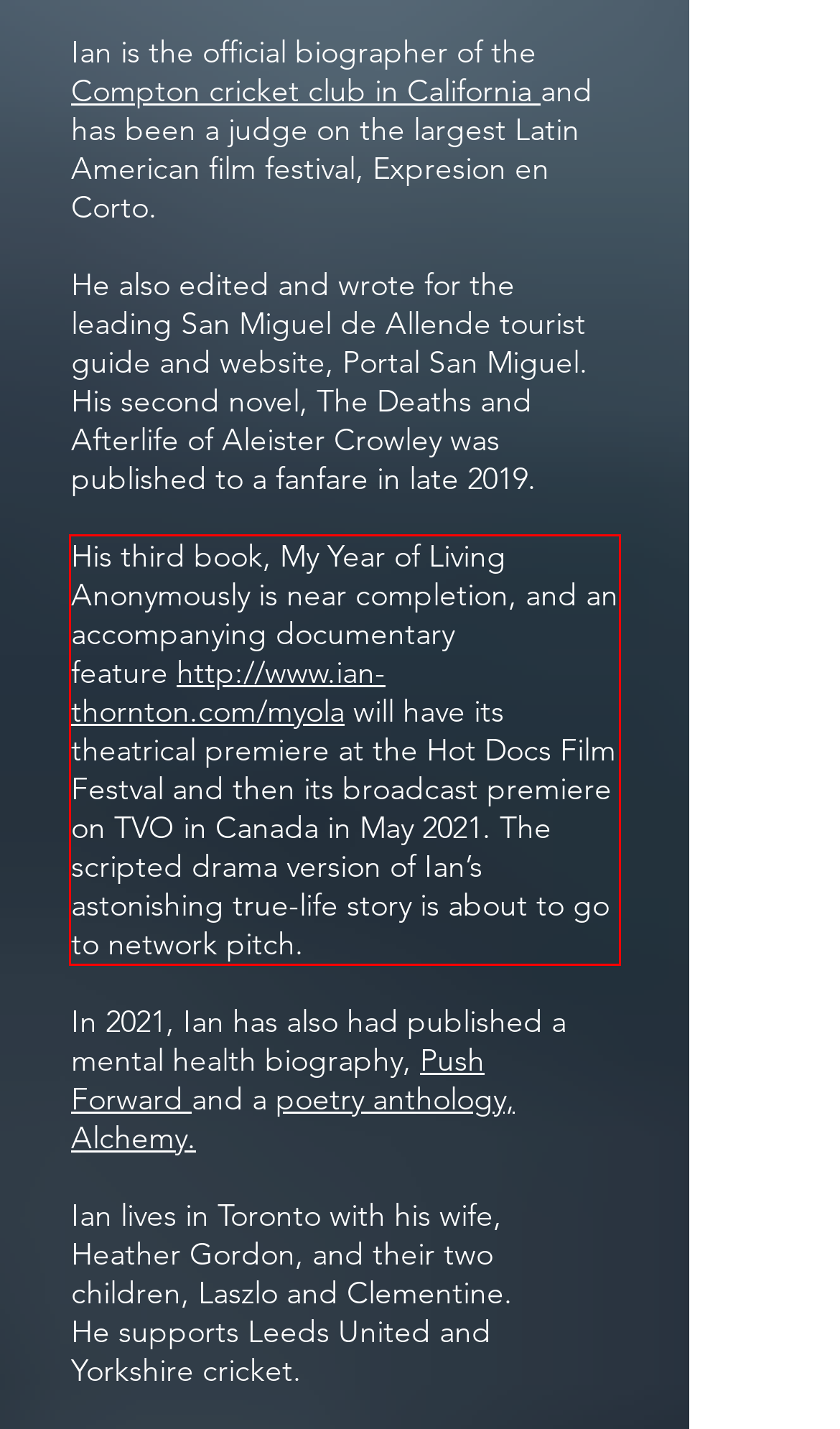Given a webpage screenshot, identify the text inside the red bounding box using OCR and extract it.

His third book, My Year of Living Anonymously is near completion, and an accompanying documentary feature http://www.ian-thornton.com/myola will have its theatrical premiere at the Hot Docs Film Festval and then its broadcast premiere on TVO in Canada in May 2021. The scripted drama version of Ian’s astonishing true-life story is about to go to network pitch.